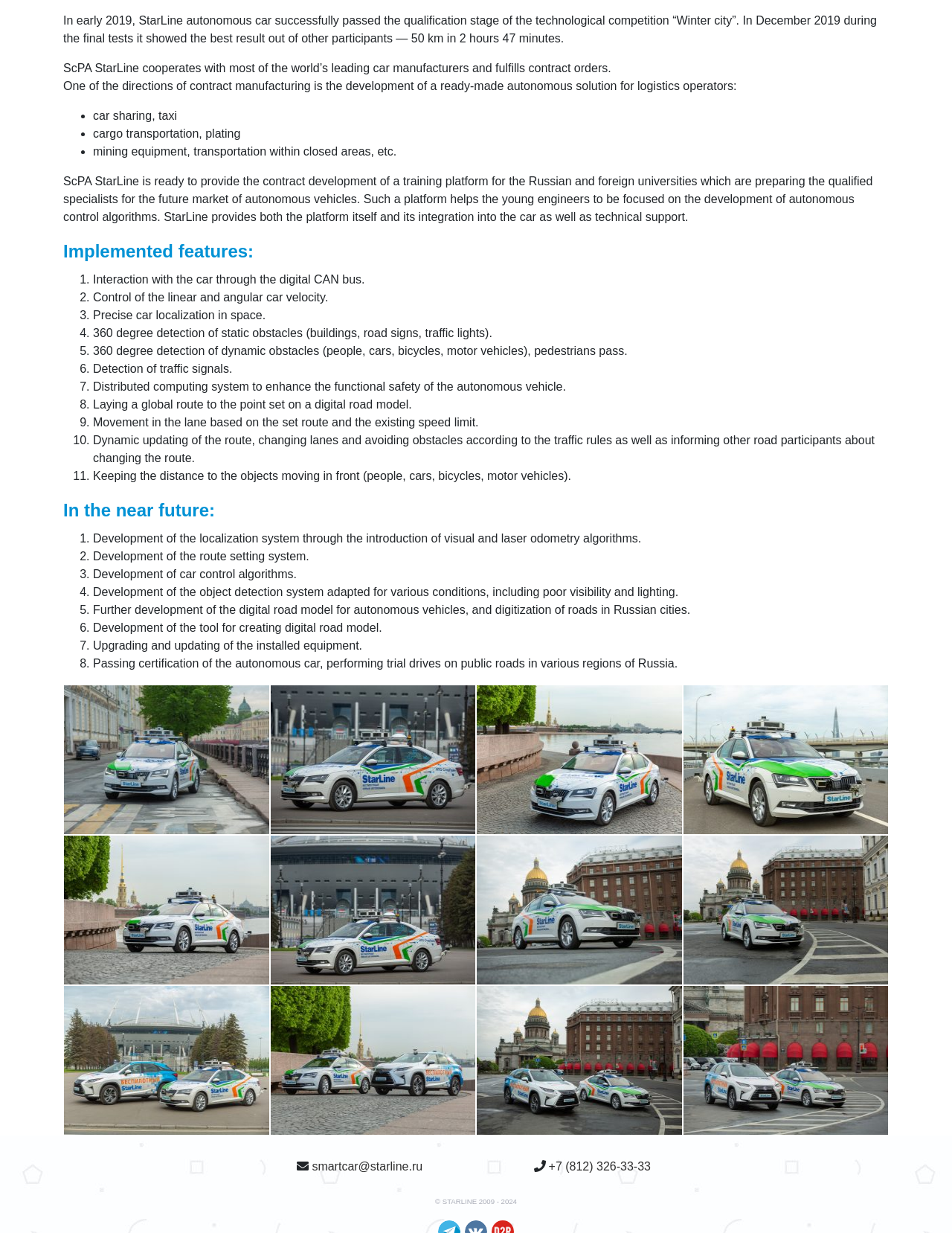Identify the bounding box for the UI element described as: "+7 (812) 326-33-33". The coordinates should be four float numbers between 0 and 1, i.e., [left, top, right, bottom].

[0.576, 0.941, 0.684, 0.951]